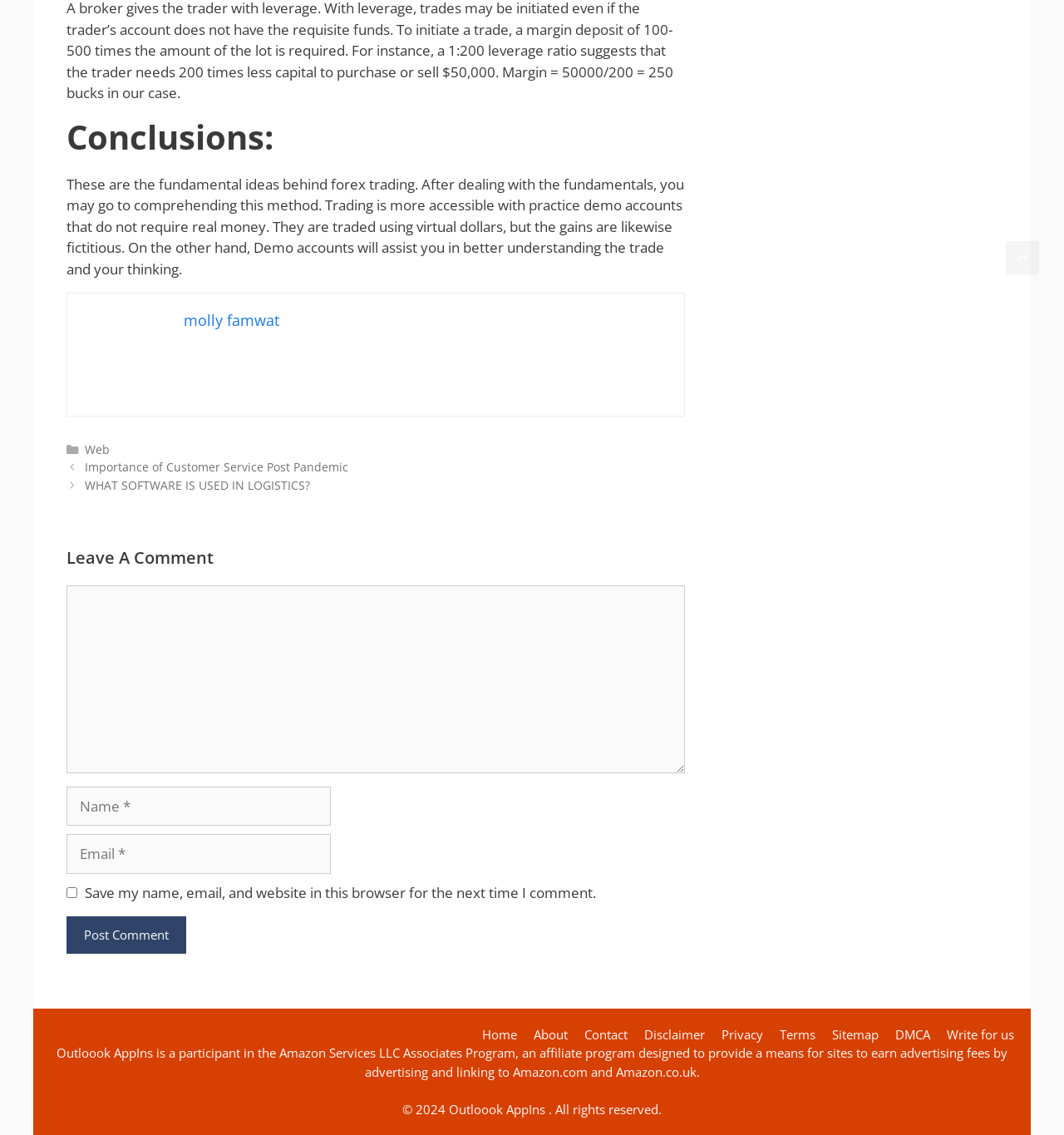Please give the bounding box coordinates of the area that should be clicked to fulfill the following instruction: "Request a different format". The coordinates should be in the format of four float numbers from 0 to 1, i.e., [left, top, right, bottom].

None